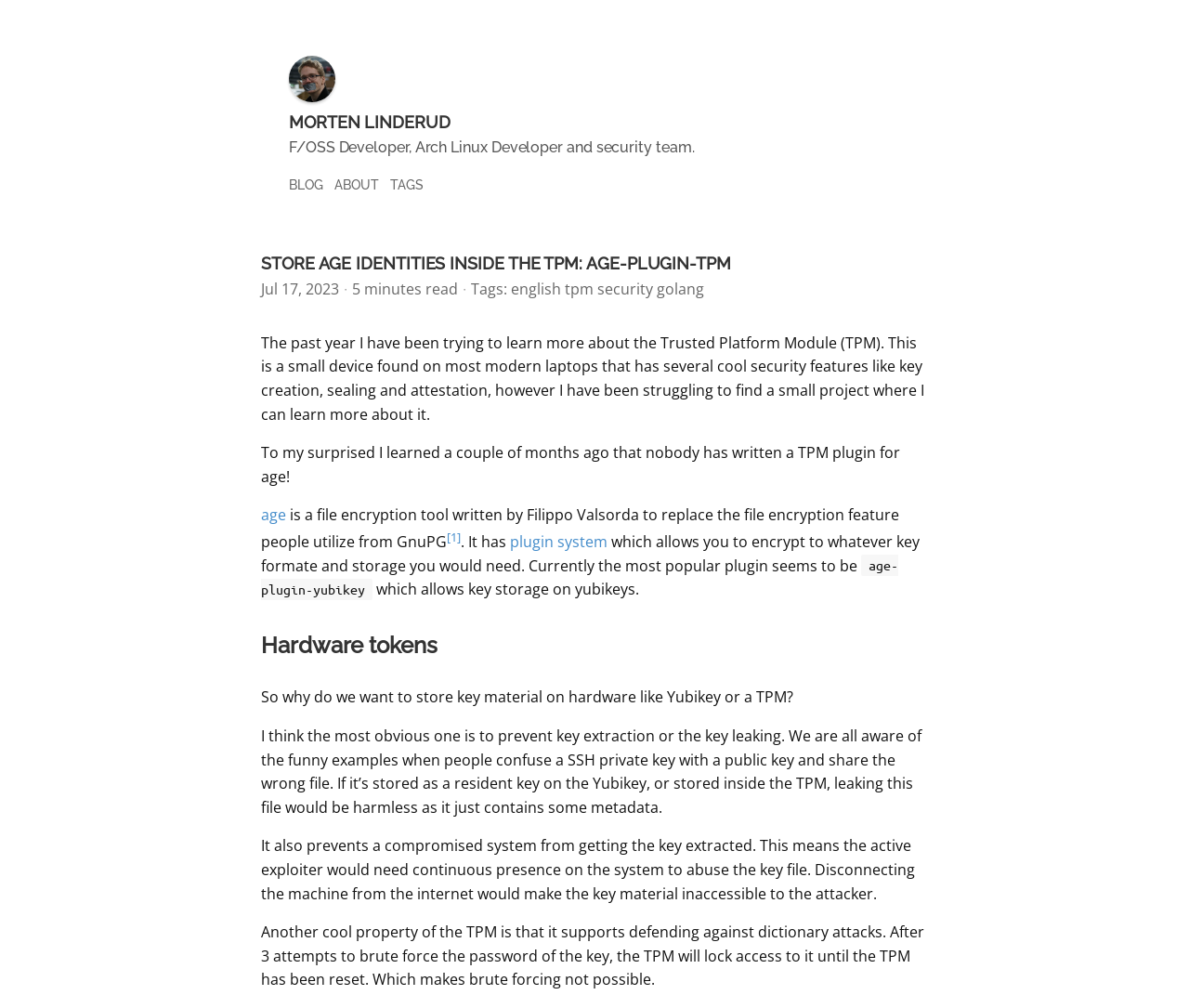What is the purpose of storing key material on hardware like Yubikey or TPM?
Look at the image and respond with a one-word or short phrase answer.

Prevent key extraction